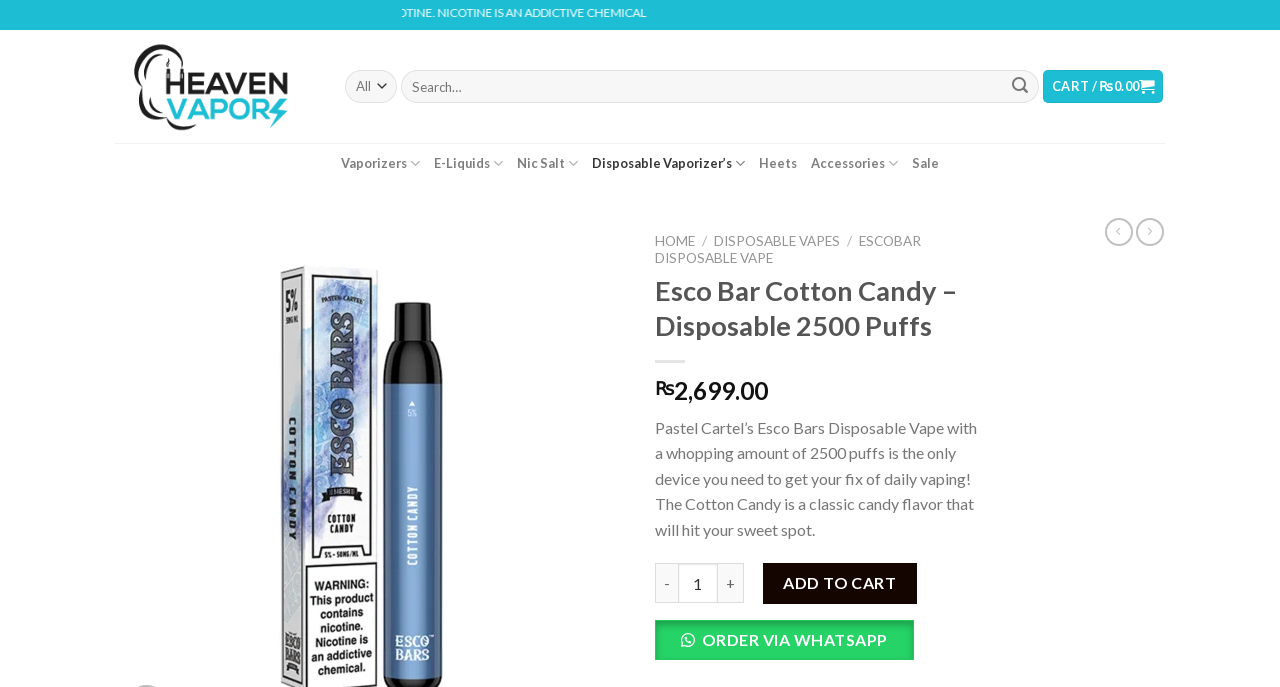Please find the bounding box coordinates of the element's region to be clicked to carry out this instruction: "Search for products".

[0.27, 0.101, 0.814, 0.15]